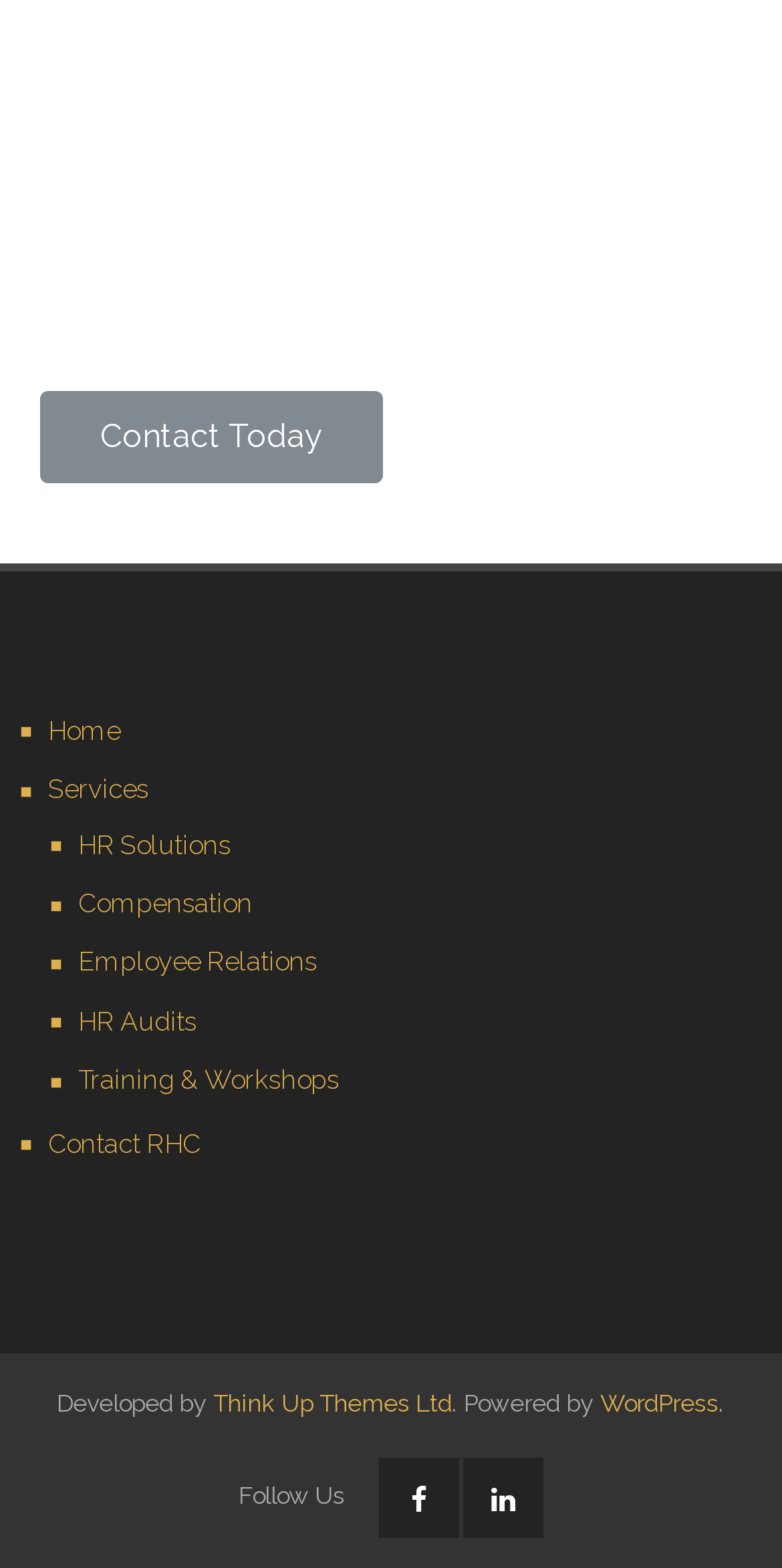Please determine the bounding box coordinates of the section I need to click to accomplish this instruction: "Click Contact Today".

[0.051, 0.249, 0.49, 0.308]